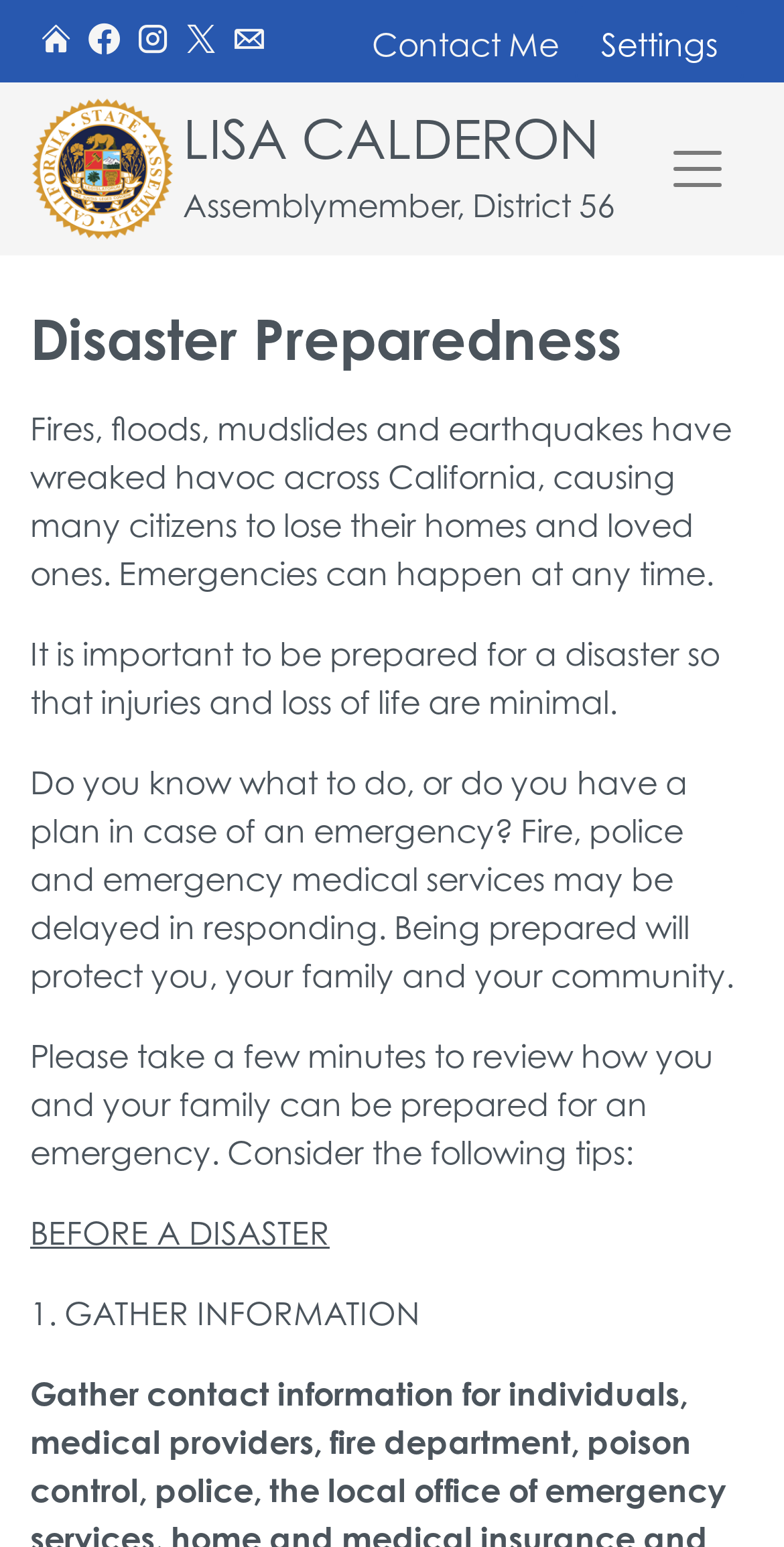Identify the bounding box for the element characterized by the following description: "parent_node: LISA CALDERON title="Home"".

[0.041, 0.064, 0.233, 0.155]